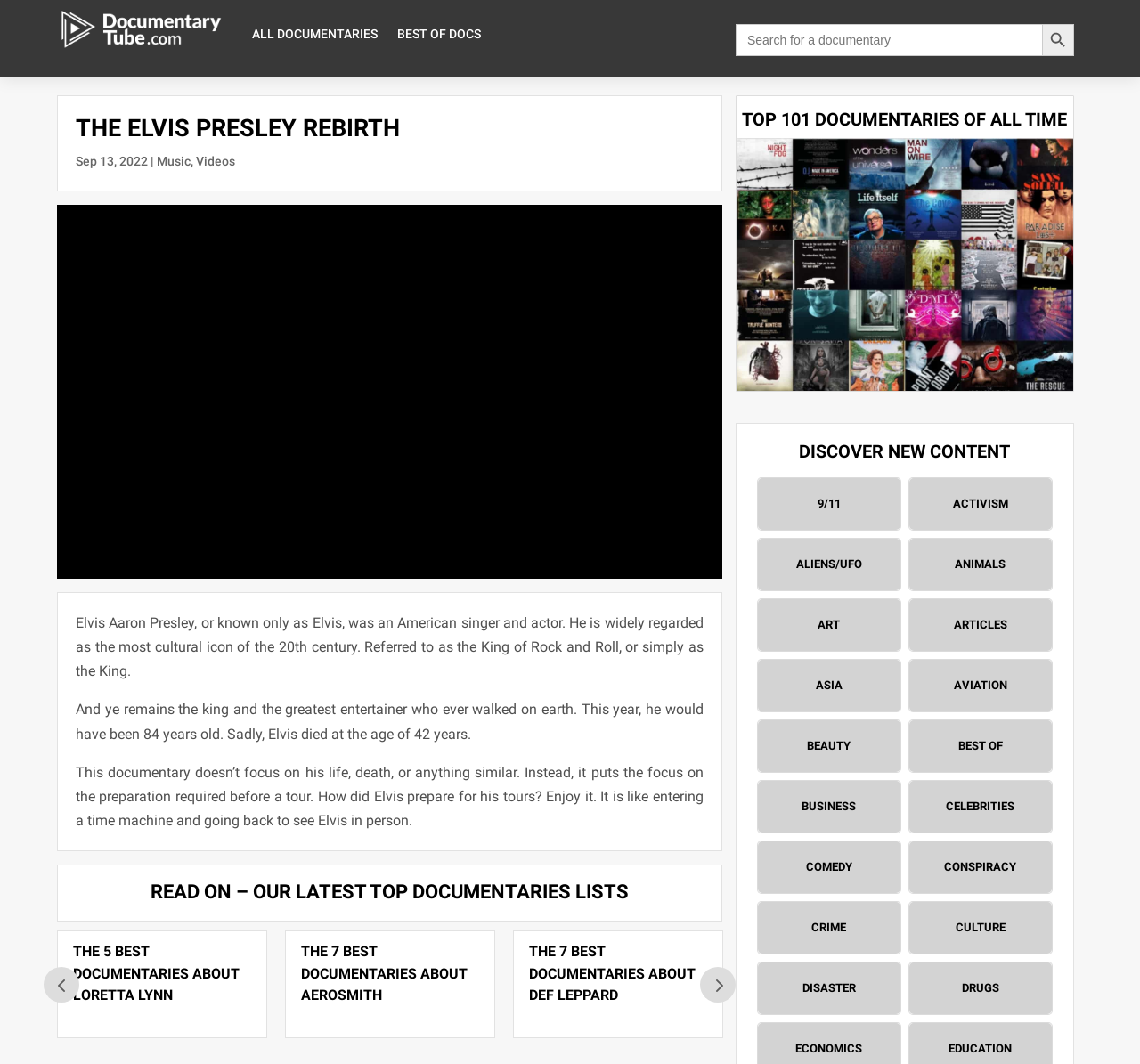Give an extensive and precise description of the webpage.

This webpage is about Elvis Presley, often referred to as the "King of Rock and Roll." At the top, there is a heading that reads "THE ELVIS PRESLEY REBIRTH" and a search bar with a search button. Below the search bar, there is a brief description of Elvis Presley, stating that he was an American singer and actor widely regarded as the most cultural icon of the 20th century.

To the left of the description, there is a vertical list of links, including "ALL DOCUMENTARIES" and "BEST OF DOCS." On the right side, there is an image that takes up most of the width of the page. Below the image, there are three paragraphs of text that discuss Elvis Presley's life and a documentary about his preparation for tours.

Further down the page, there is a heading that reads "READ ON – OUR LATEST TOP DOCUMENTARIES LISTS" followed by a list of articles with headings such as "THE 7 BEST DOCUMENTARIES ABOUT AEROSMITH" and "THE 15 BEST DOCUMENTARIES ABOUT MARIAH CAREY." Each article has a link to read more.

On the right side of the page, there is a section with a heading that reads "TOP 101 DOCUMENTARIES OF ALL TIME" and a link to explore more. Below this section, there is another heading that reads "DISCOVER NEW CONTENT" followed by a grid of links categorized by topics such as "9/11," "ACTIVISM," "ALIENS/UFO," and more. Each topic has a link to explore related documentaries.

At the bottom of the page, there are two buttons labeled "4 Prev" and "5 Prev," which suggest that there are more pages of content to explore.